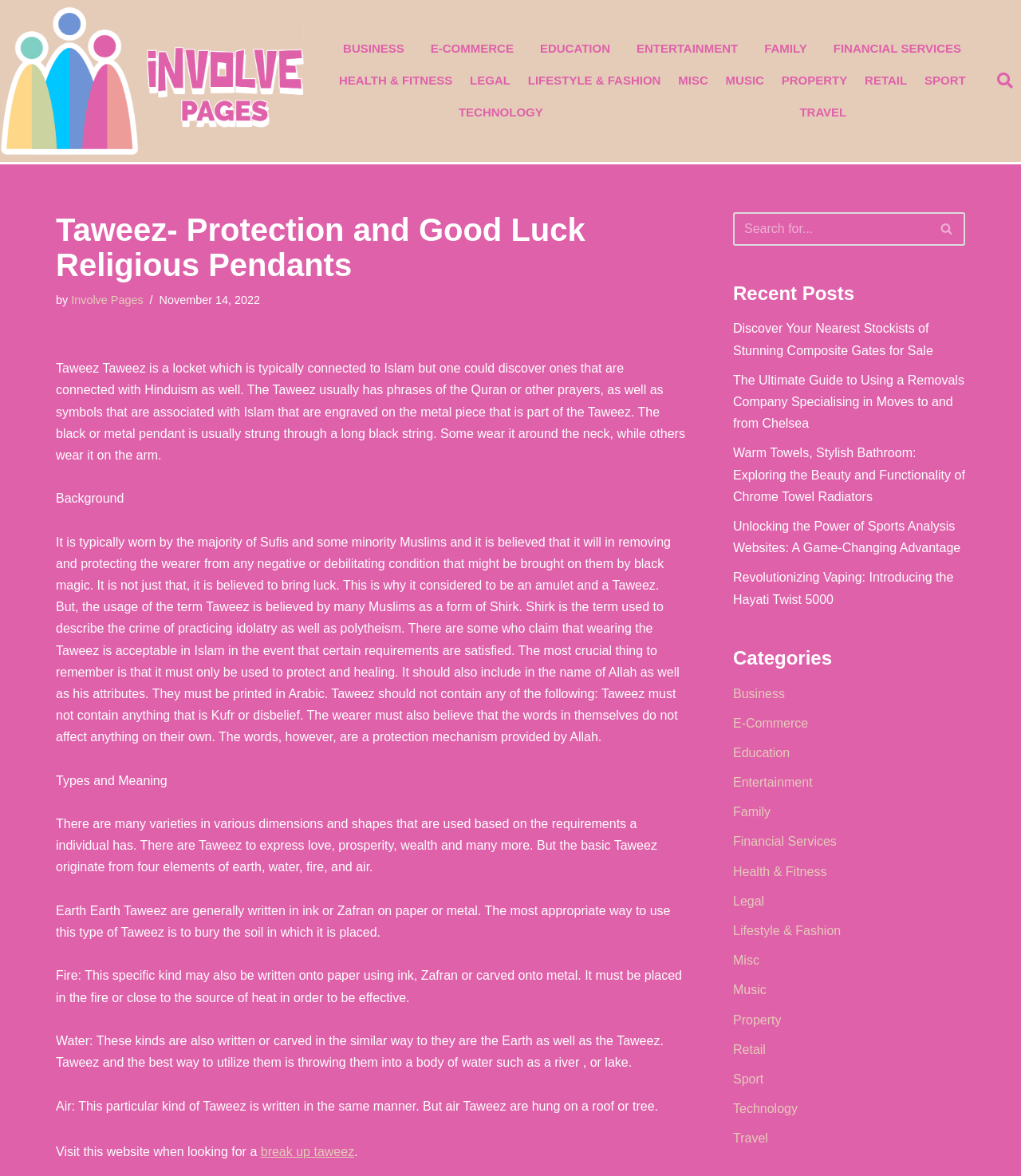Extract the bounding box coordinates of the UI element described by: "parent_node: Search for... aria-label="Search"". The coordinates should include four float numbers ranging from 0 to 1, e.g., [left, top, right, bottom].

[0.91, 0.18, 0.945, 0.209]